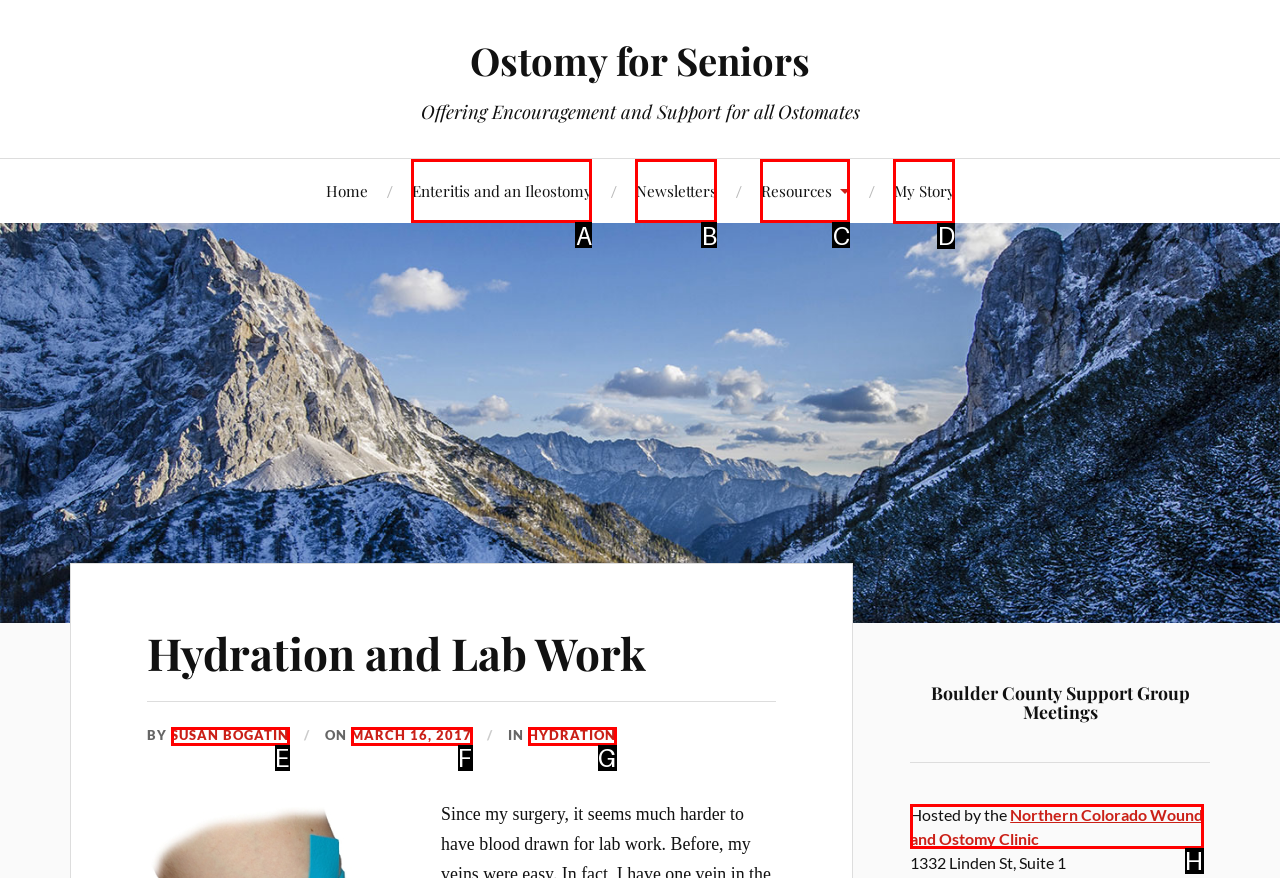For the instruction: read My Story, determine the appropriate UI element to click from the given options. Respond with the letter corresponding to the correct choice.

D